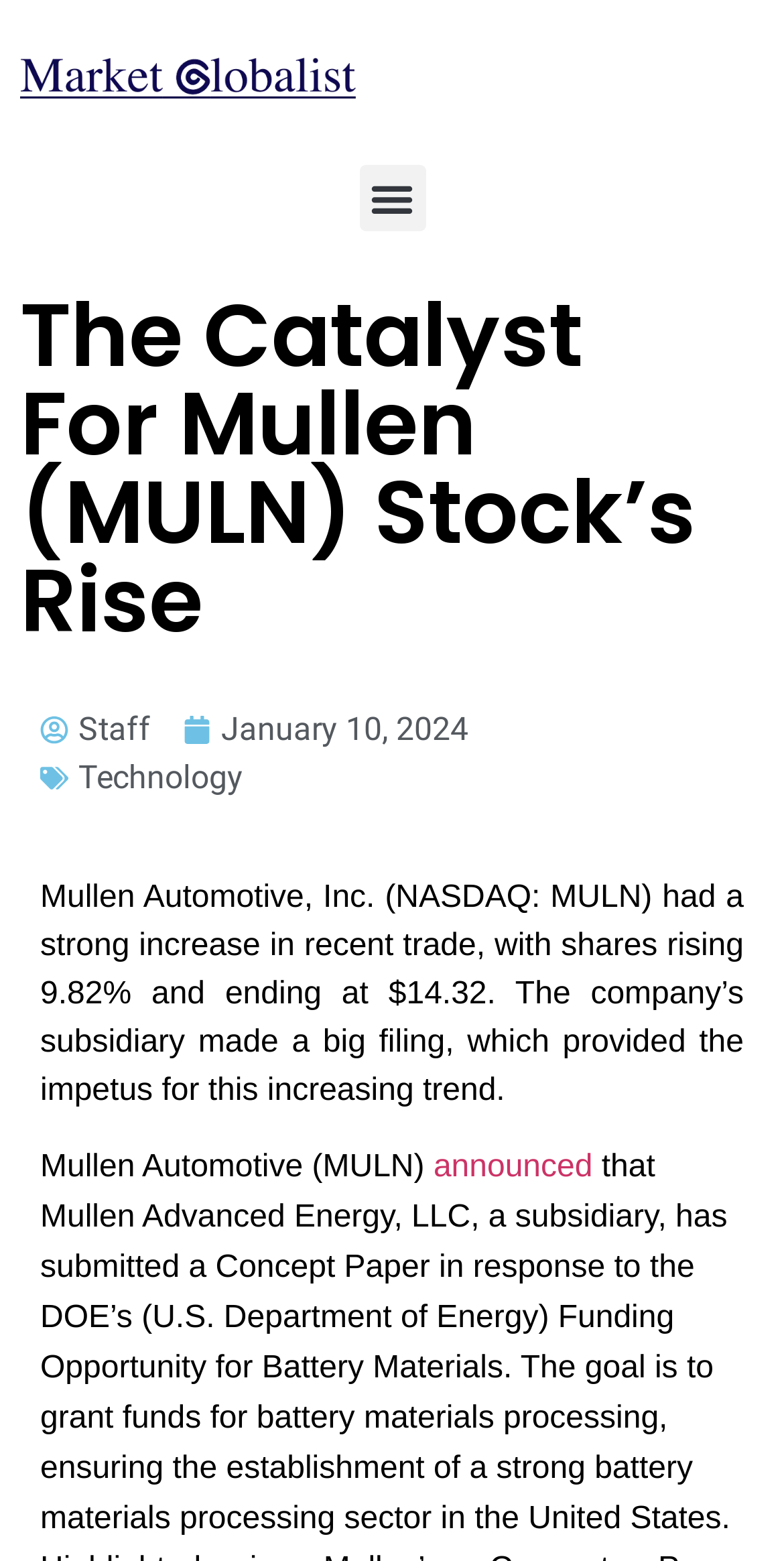Convey a detailed summary of the webpage, mentioning all key elements.

The webpage appears to be a news article or blog post discussing Mullen Automotive, Inc. (NASDAQ: MULN) and its recent stock performance. At the top of the page, there is a heading that reads "The Catalyst For Mullen (MULN) Stock’s Rise". Below this heading, there are several links, including "Staff" and "January 10, 2024", which suggests that the article was written by a staff member on that specific date. 

To the right of the heading, there is a button labeled "Menu Toggle", which is not expanded. Further down the page, there is a block of text that describes Mullen Automotive's recent stock performance, stating that the company's shares rose 9.82% and ended at $14.32. This text is followed by a link labeled "announced" and another block of text that explains the reason for the stock's increase, which is related to a filing made by the company's subsidiary, Mullen Advanced Energy, LLC. 

There are a total of five links on the page, including the "Menu Toggle" button, and three blocks of static text that provide information about Mullen Automotive and its subsidiary. The overall layout of the page is simple, with the main content of the article presented in a clear and concise manner.